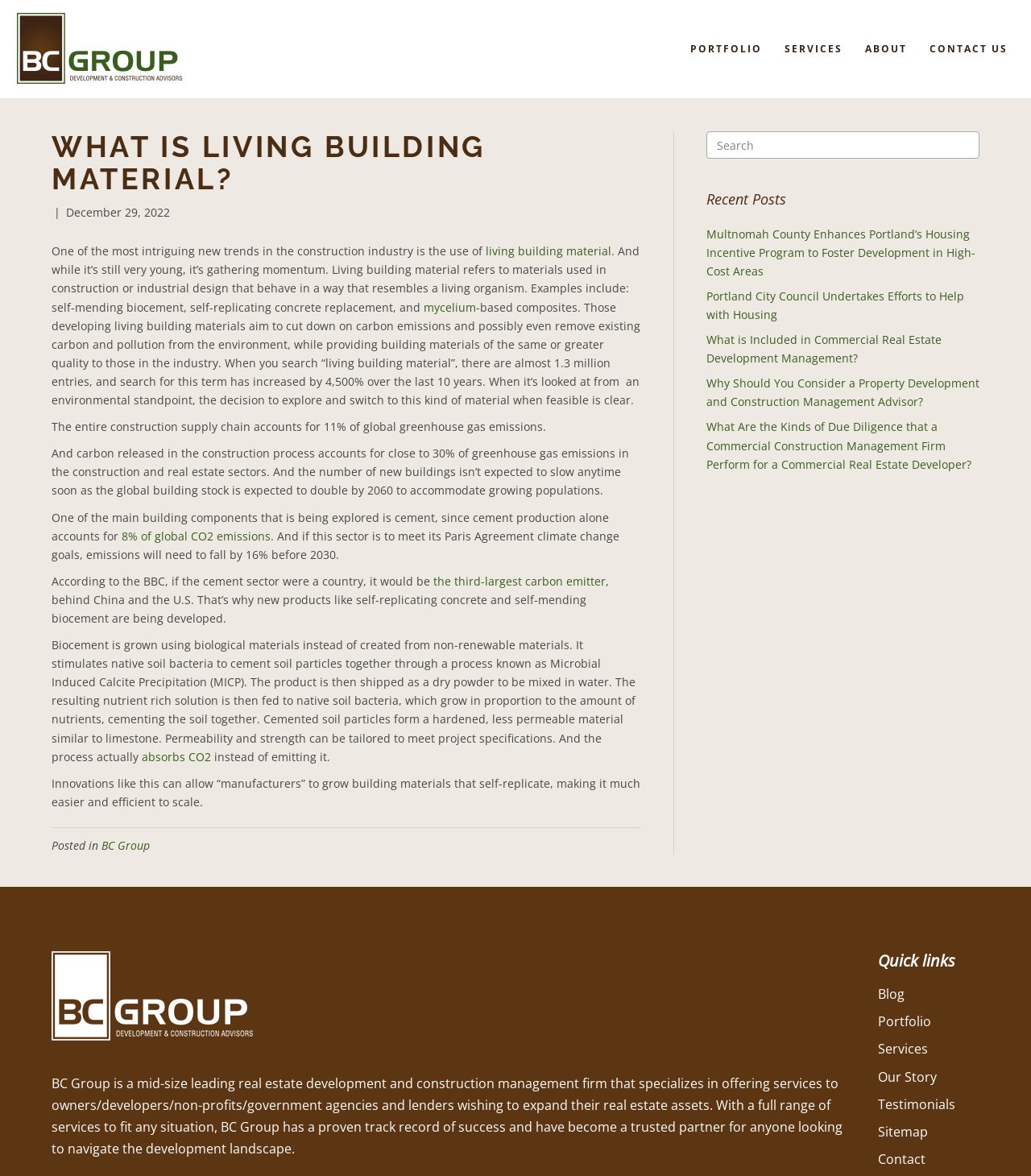Locate the bounding box coordinates of the element that should be clicked to fulfill the instruction: "Click on the 'PORTFOLIO' link".

[0.659, 0.026, 0.75, 0.058]